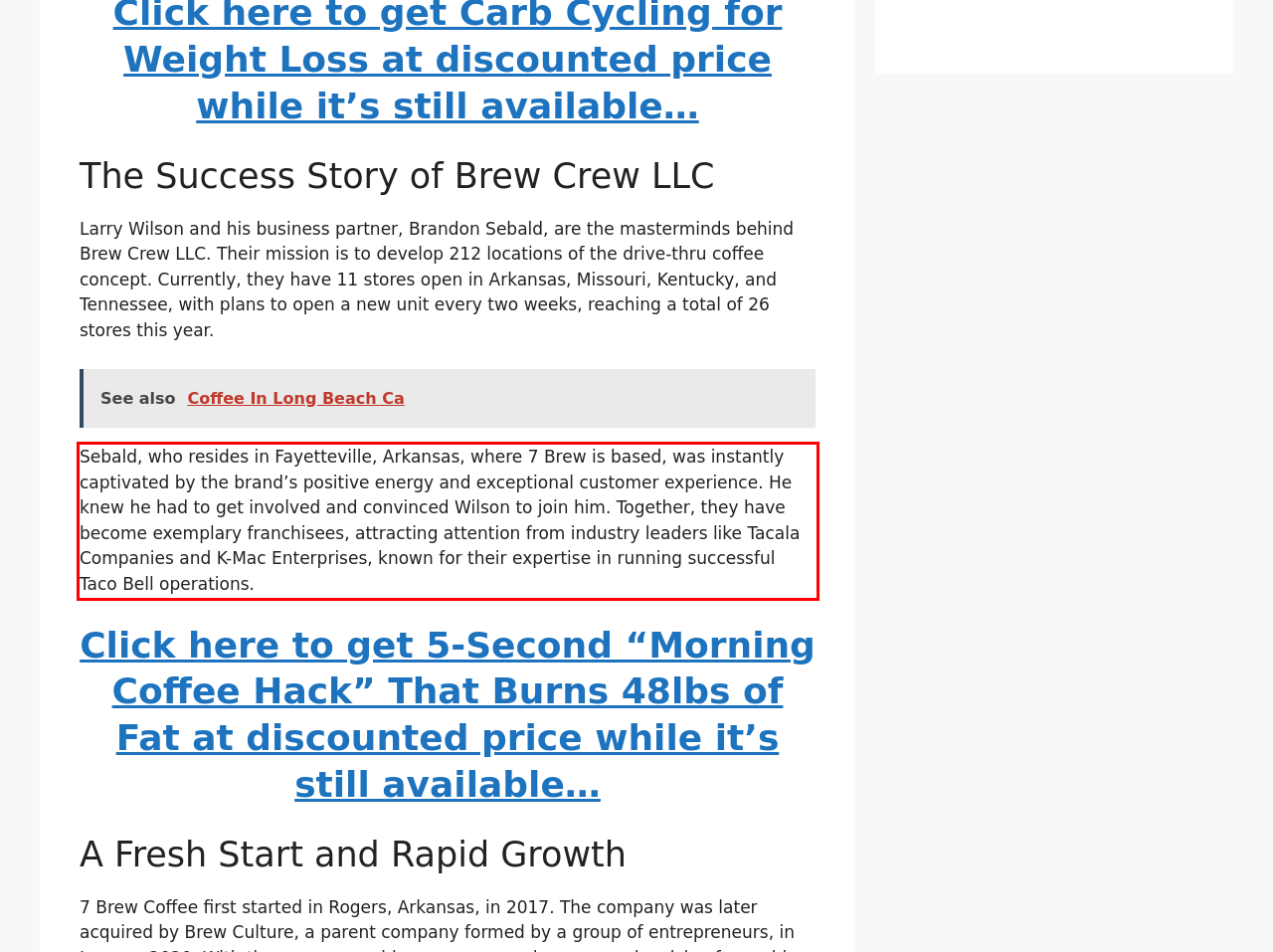Please identify and extract the text content from the UI element encased in a red bounding box on the provided webpage screenshot.

Sebald, who resides in Fayetteville, Arkansas, where 7 Brew is based, was instantly captivated by the brand’s positive energy and exceptional customer experience. He knew he had to get involved and convinced Wilson to join him. Together, they have become exemplary franchisees, attracting attention from industry leaders like Tacala Companies and K-Mac Enterprises, known for their expertise in running successful Taco Bell operations.